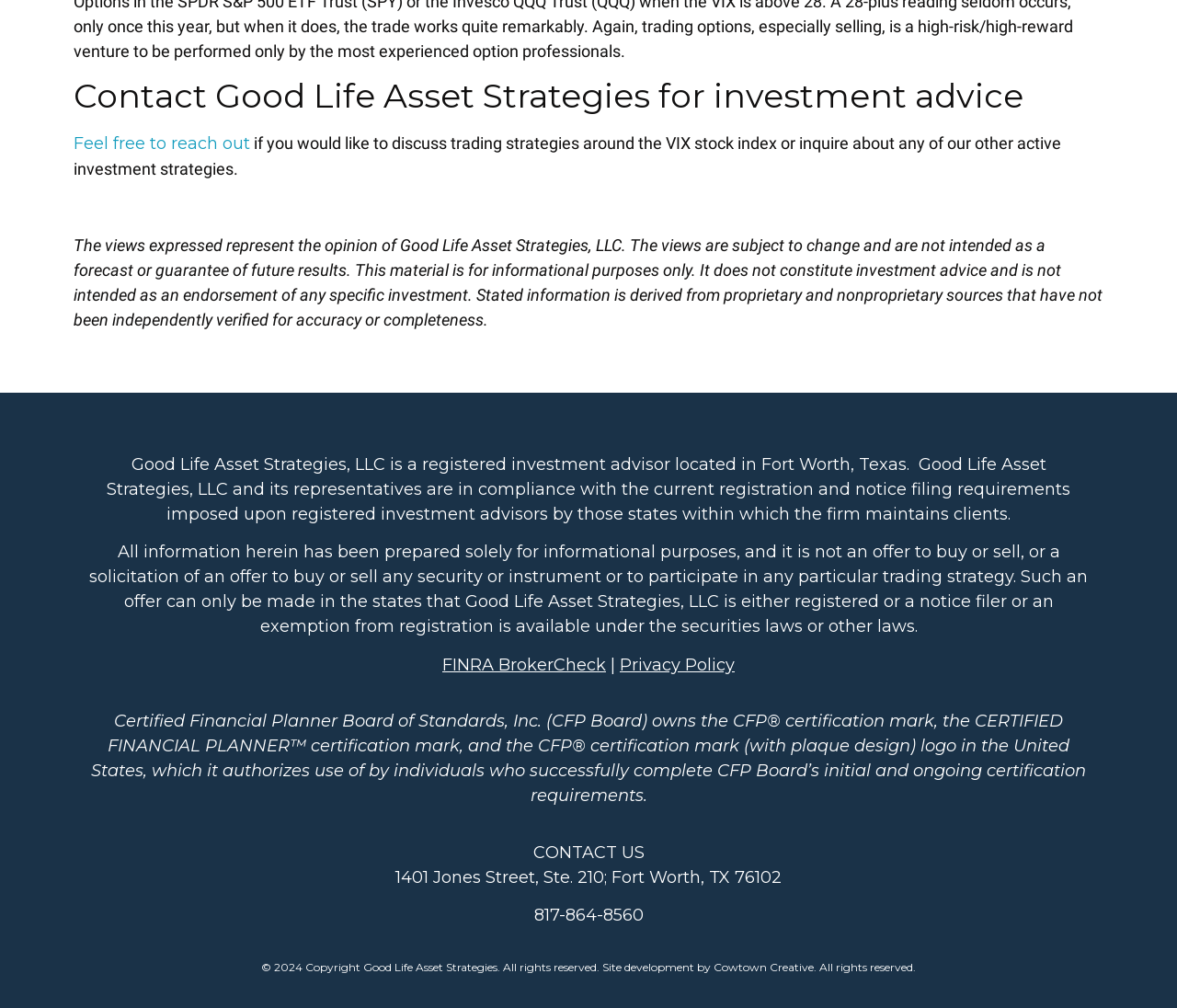Given the element description "Feel free to reach out" in the screenshot, predict the bounding box coordinates of that UI element.

[0.062, 0.133, 0.212, 0.153]